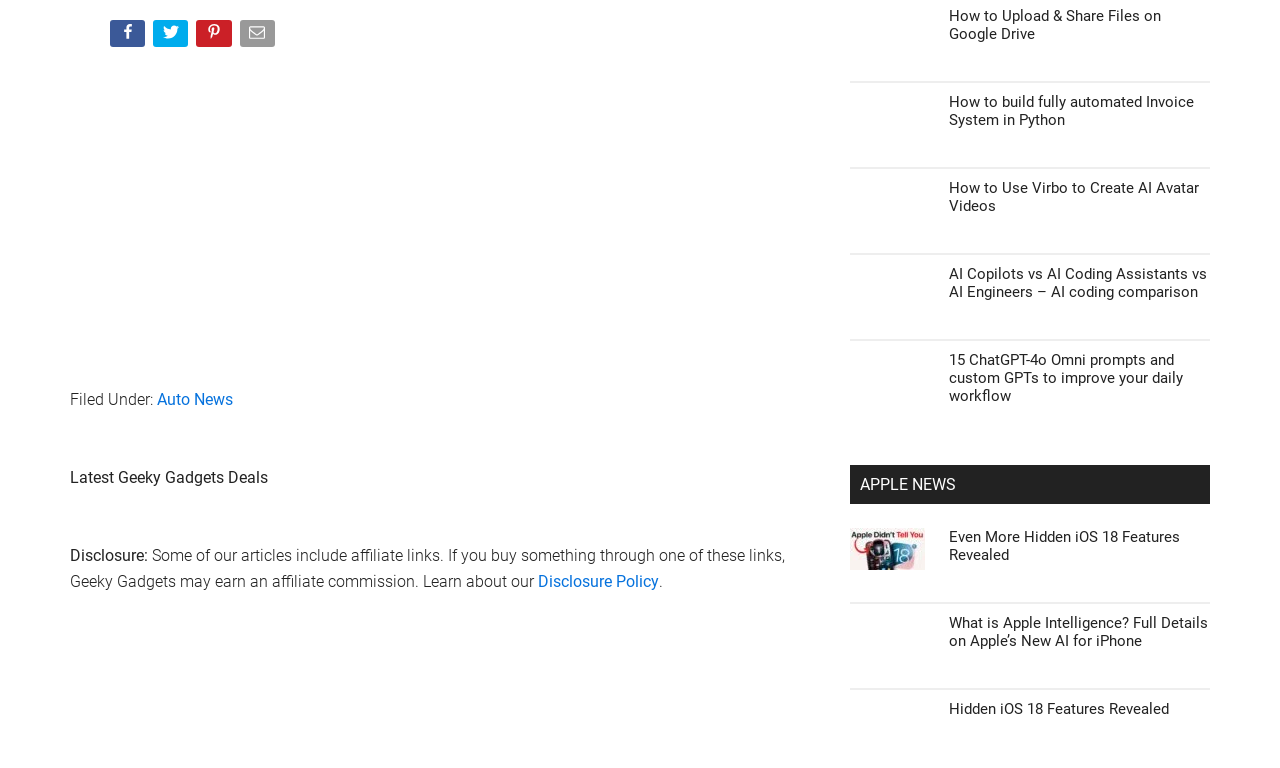Highlight the bounding box coordinates of the element you need to click to perform the following instruction: "Tweet."

[0.12, 0.026, 0.15, 0.072]